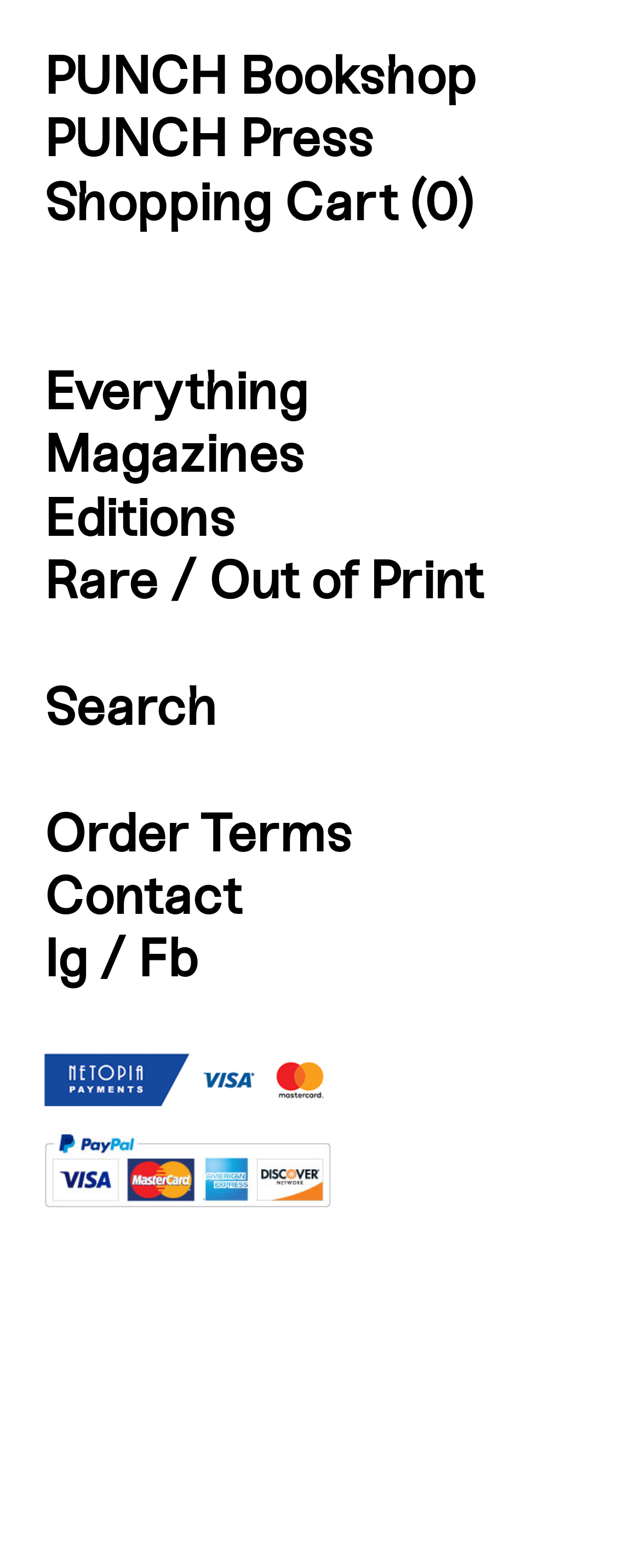Please find and report the primary heading text from the webpage.

PUNCH Bookshop
PUNCH Press
Shopping Cart (0)


Everything
Magazines
Editions
Rare / Out of Print

Search

Order Terms
Contact
Ig / Fb


